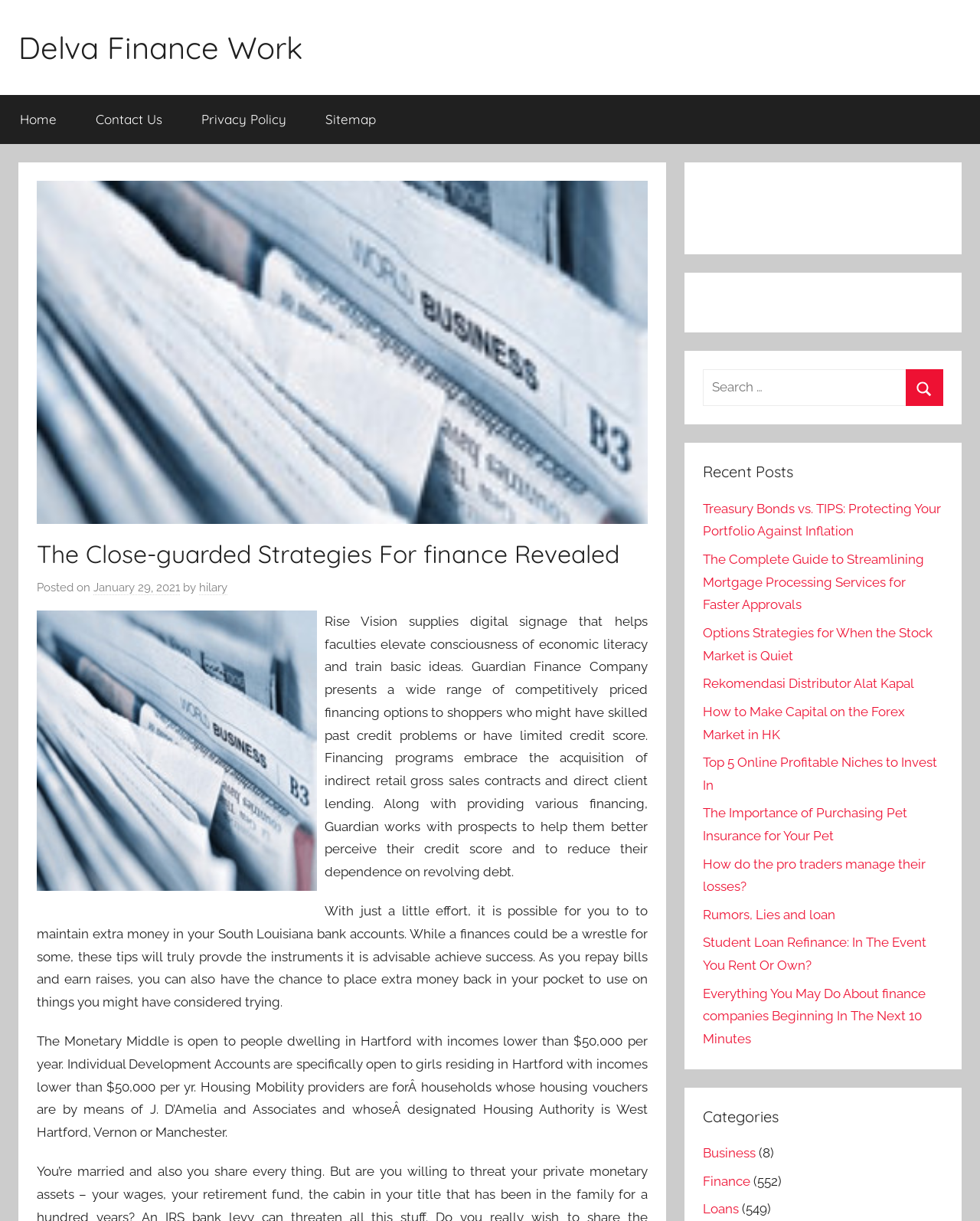Identify the bounding box for the UI element described as: "Contact Us". The coordinates should be four float numbers between 0 and 1, i.e., [left, top, right, bottom].

[0.077, 0.078, 0.185, 0.118]